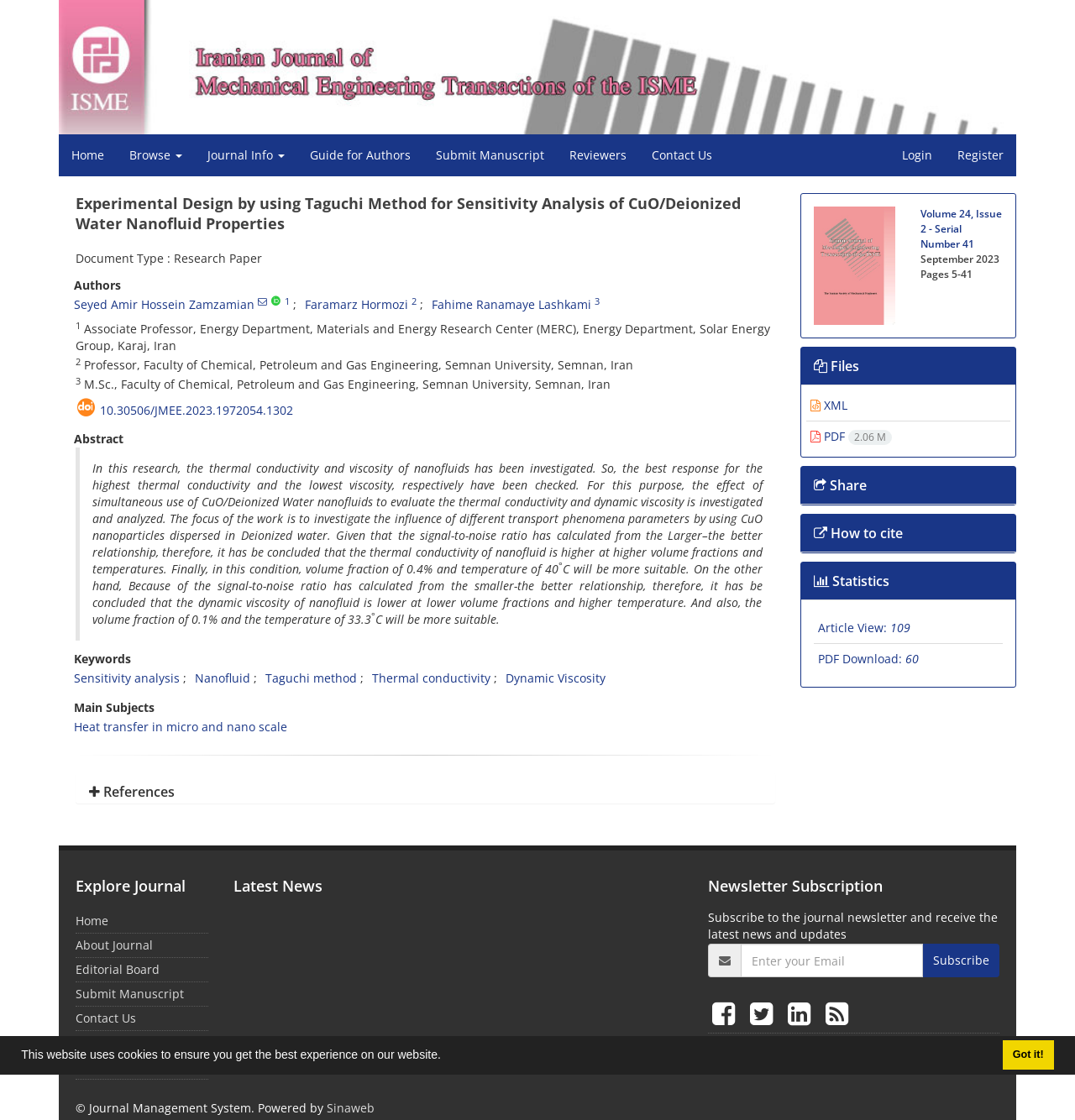Give a full account of the webpage's elements and their arrangement.

This webpage is a research paper titled "Experimental Design by using Taguchi Method for Sensitivity Analysis of CuO/Deionized Water Nanofluid Properties". At the top, there is a cookie consent dialog with a button to learn more about cookies and a button to dismiss the message. Below the dialog, there is a horizontal image spanning almost the entire width of the page.

The main navigation menu is located below the image, consisting of links to "Home", "Browse", "Journal Info", "Guide for Authors", "Submit Manuscript", "Reviewers", "Contact Us", "Login", and "Register". 

The title of the research paper is displayed prominently, followed by a heading that indicates the document type as a "Research Paper". The authors' names are listed, along with their affiliations and superscript numbers. 

A DOI (Digital Object Identifier) is provided, which is a link to the paper's online identifier. The abstract of the research paper is presented, summarizing the investigation of thermal conductivity and viscosity of nanofluids using the Taguchi method. 

Below the abstract, there are links to keywords, including "Sensitivity analysis", "Nanofluid", "Taguchi method", "Thermal conductivity", and "Dynamic Viscosity". The main subjects of the paper are listed, including "Heat transfer in micro and nano scale". 

A horizontal separator line divides the page, followed by a heading for the references section. There is a link to the Iranian Journal of Mechanical Engineering Transactions of the ISME, which is the publication that this paper appears in. The volume, issue, and page numbers are also provided.

On the right side of the page, there are links to download the paper in XML and PDF formats, as well as links to share the paper, cite it, view statistics, and explore the journal. The number of article views and PDF downloads are displayed.